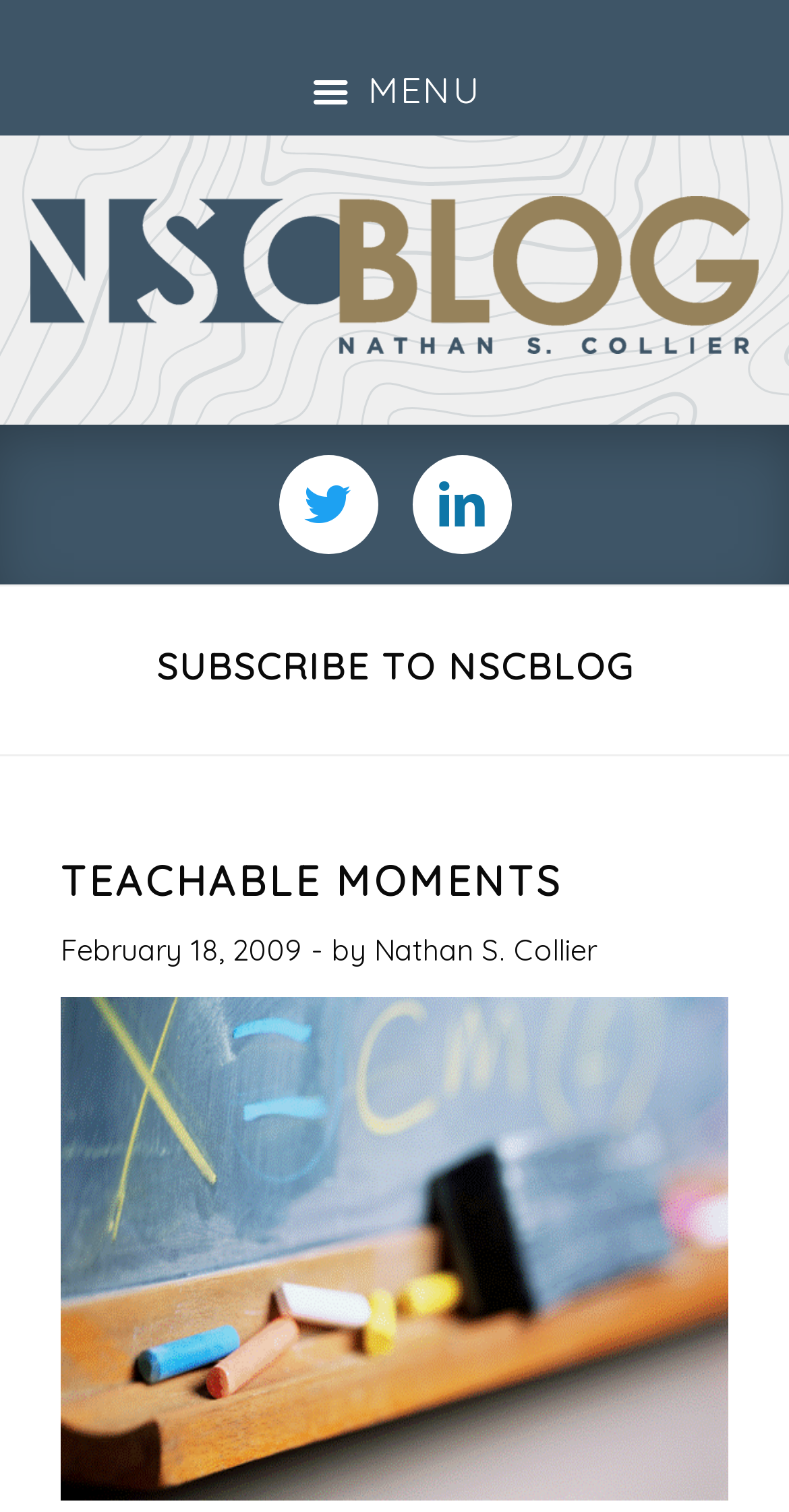What is the image below the article title?
From the details in the image, answer the question comprehensively.

The image below the article title is 'chalkboardschool.gif' which is located at the bottom of the article section, below the author and date information.